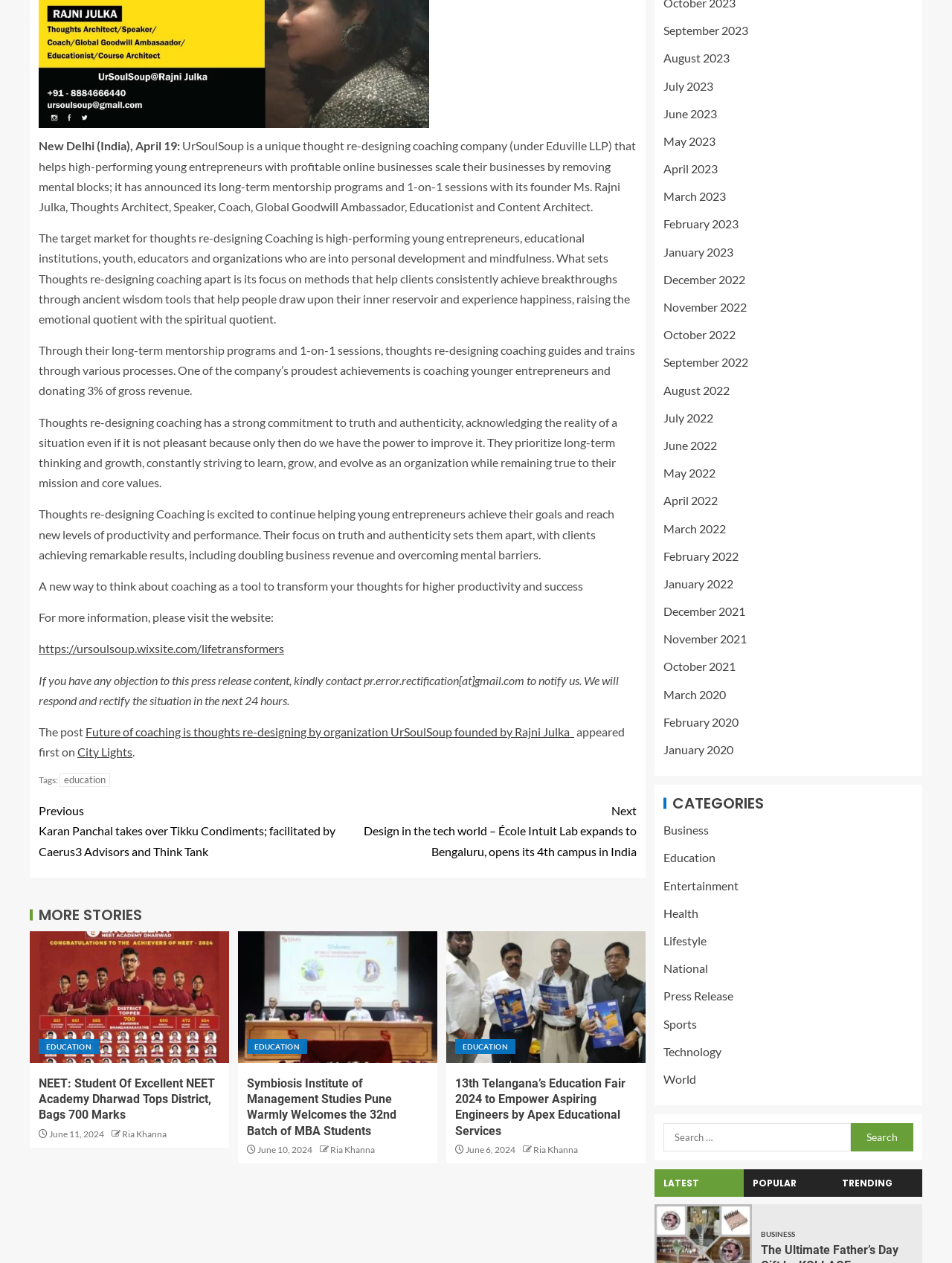Find and provide the bounding box coordinates for the UI element described with: "Latest".

[0.688, 0.926, 0.781, 0.948]